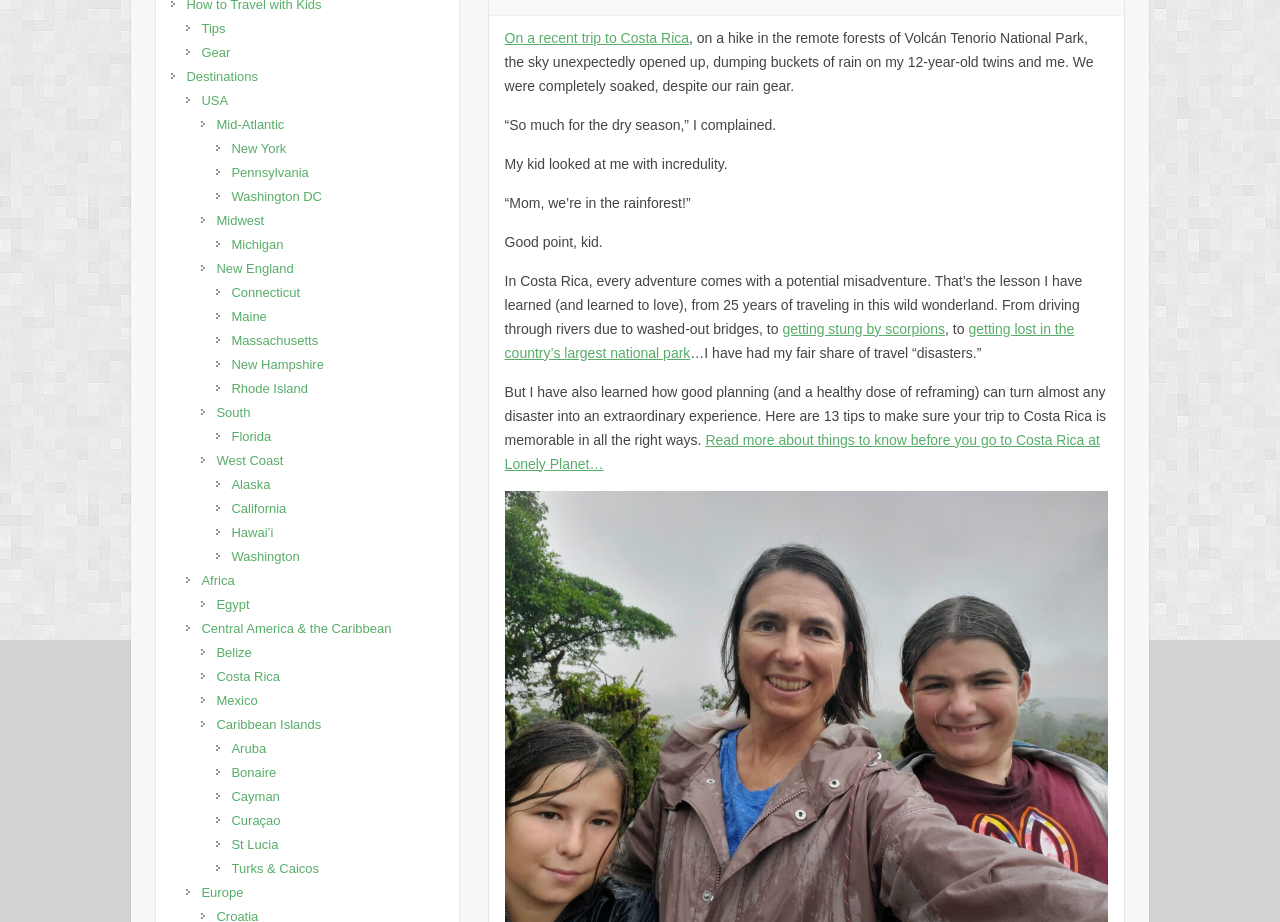Give the bounding box coordinates for the element described by: "Travel Plan".

None